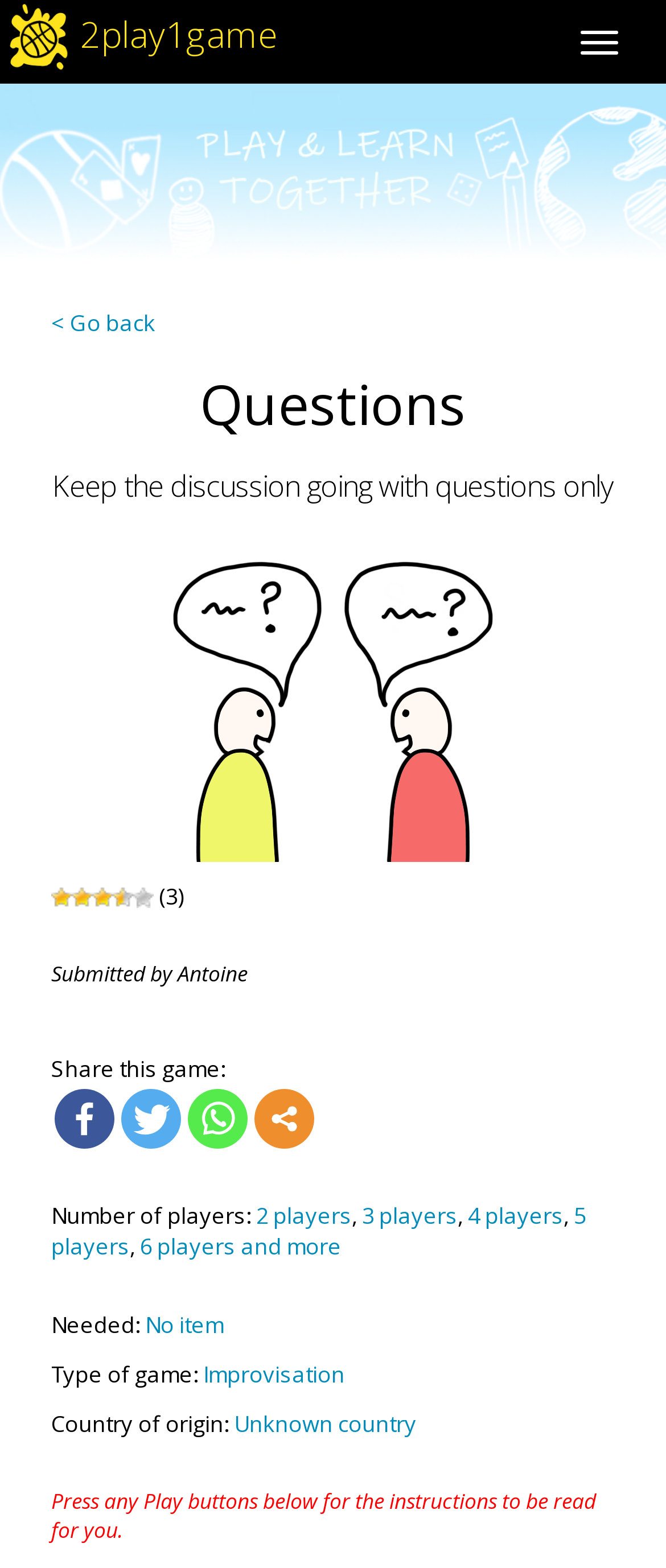Please find the bounding box coordinates of the element that you should click to achieve the following instruction: "Click the Logo 2play1game link". The coordinates should be presented as four float numbers between 0 and 1: [left, top, right, bottom].

[0.005, 0.006, 0.415, 0.037]